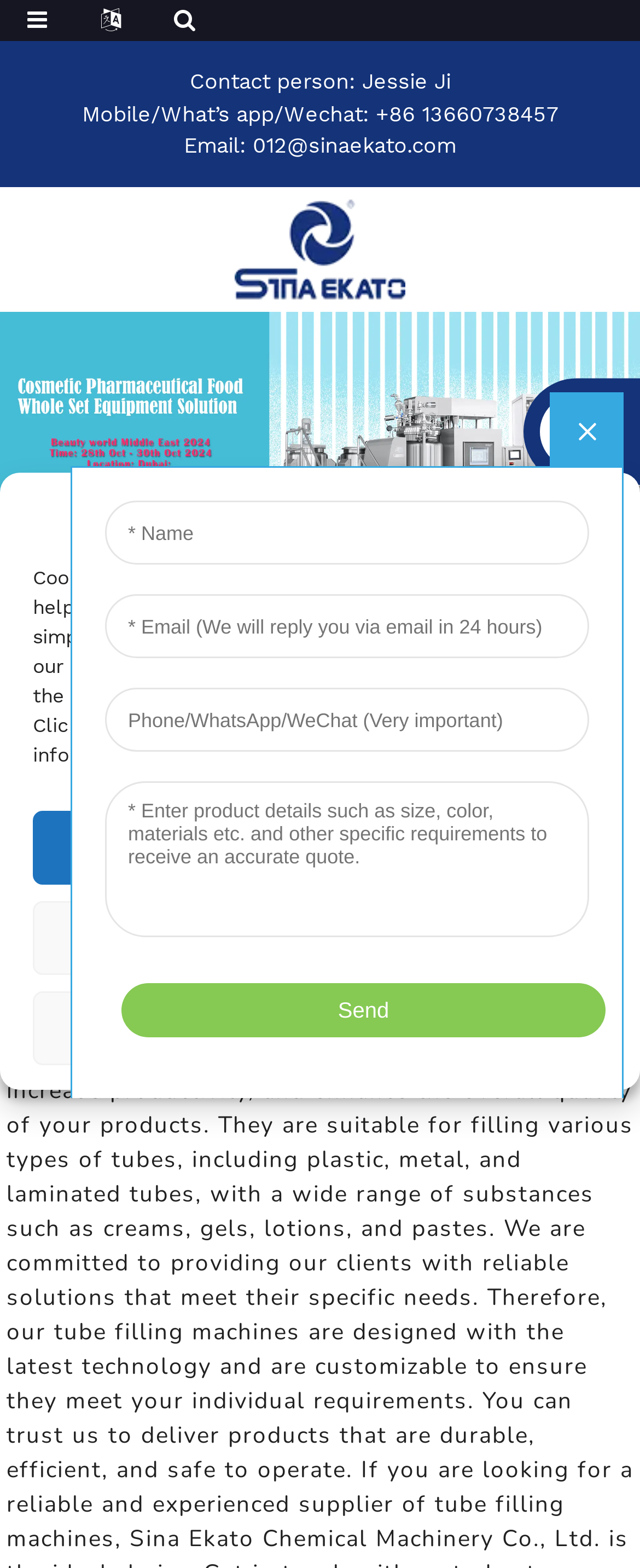Please locate the bounding box coordinates of the element's region that needs to be clicked to follow the instruction: "Close the dialog". The bounding box coordinates should be provided as four float numbers between 0 and 1, i.e., [left, top, right, bottom].

[0.897, 0.317, 0.949, 0.338]